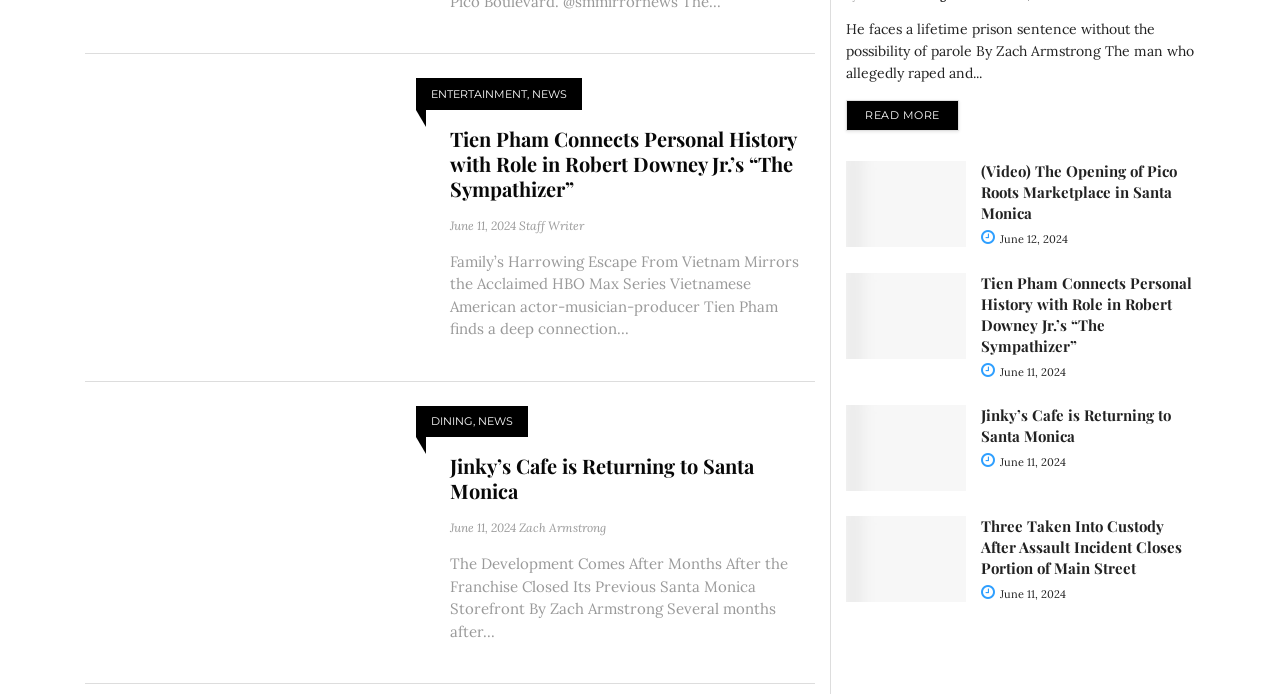Provide the bounding box coordinates for the specified HTML element described in this description: "News". The coordinates should be four float numbers ranging from 0 to 1, in the format [left, top, right, bottom].

[0.416, 0.124, 0.443, 0.148]